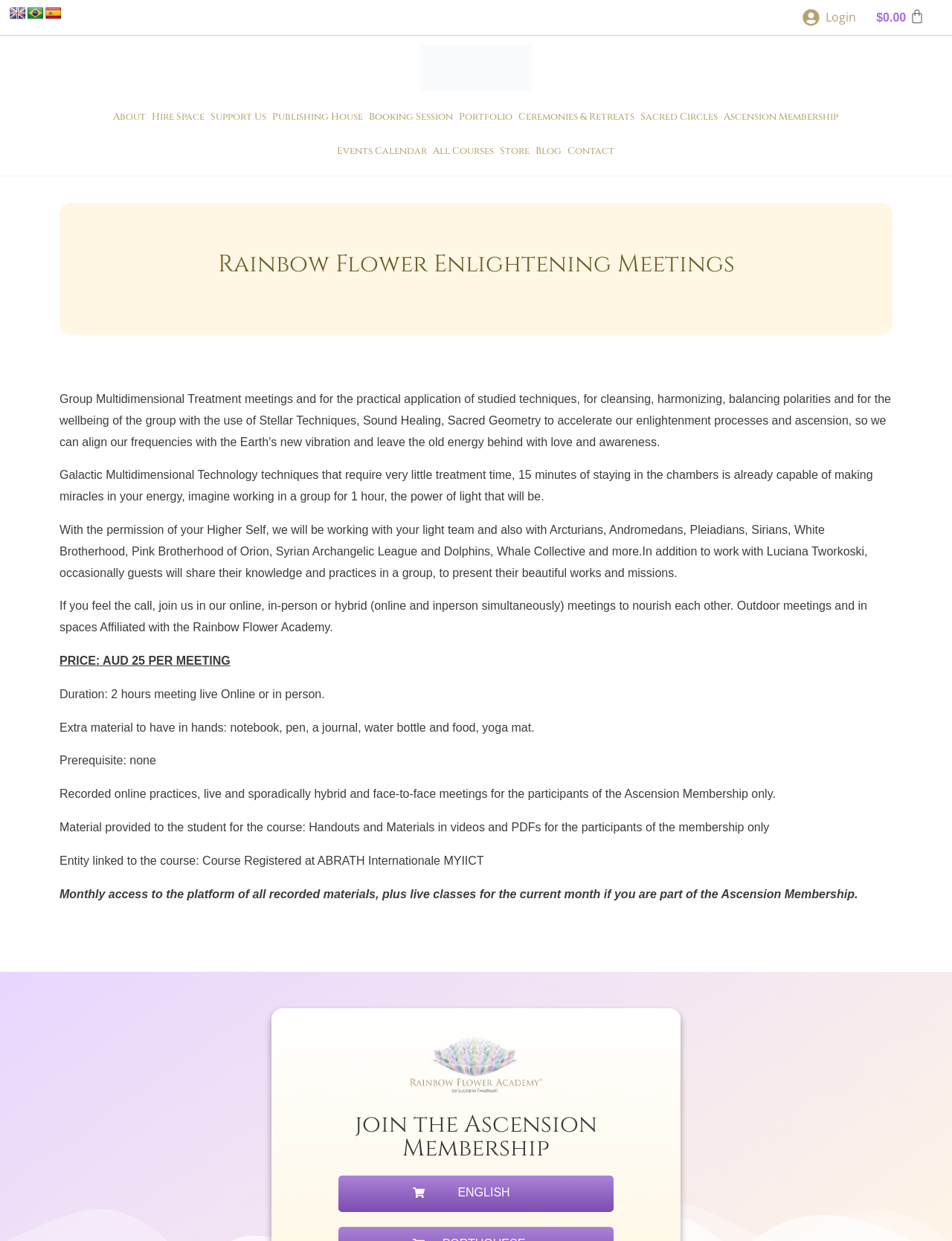Use one word or a short phrase to answer the question provided: 
What is the name of the image at the bottom of the page?

logo RFA Copia